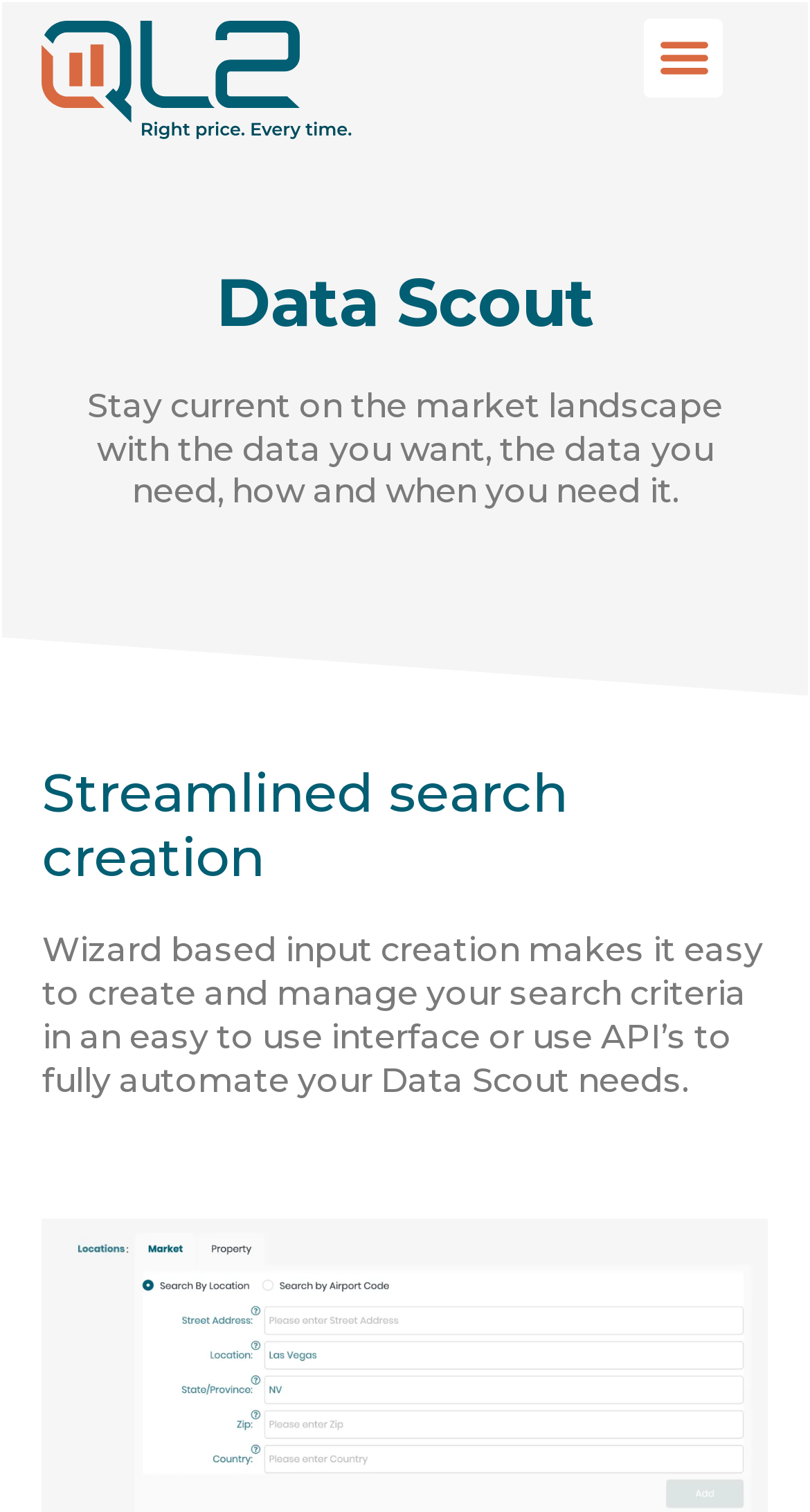Please provide a comprehensive response to the question based on the details in the image: How does the search creation process work?

According to the StaticText element, the search creation process involves a wizard-based input creation, which makes it easy to create and manage search criteria in an easy-to-use interface or use APIs to fully automate the process.